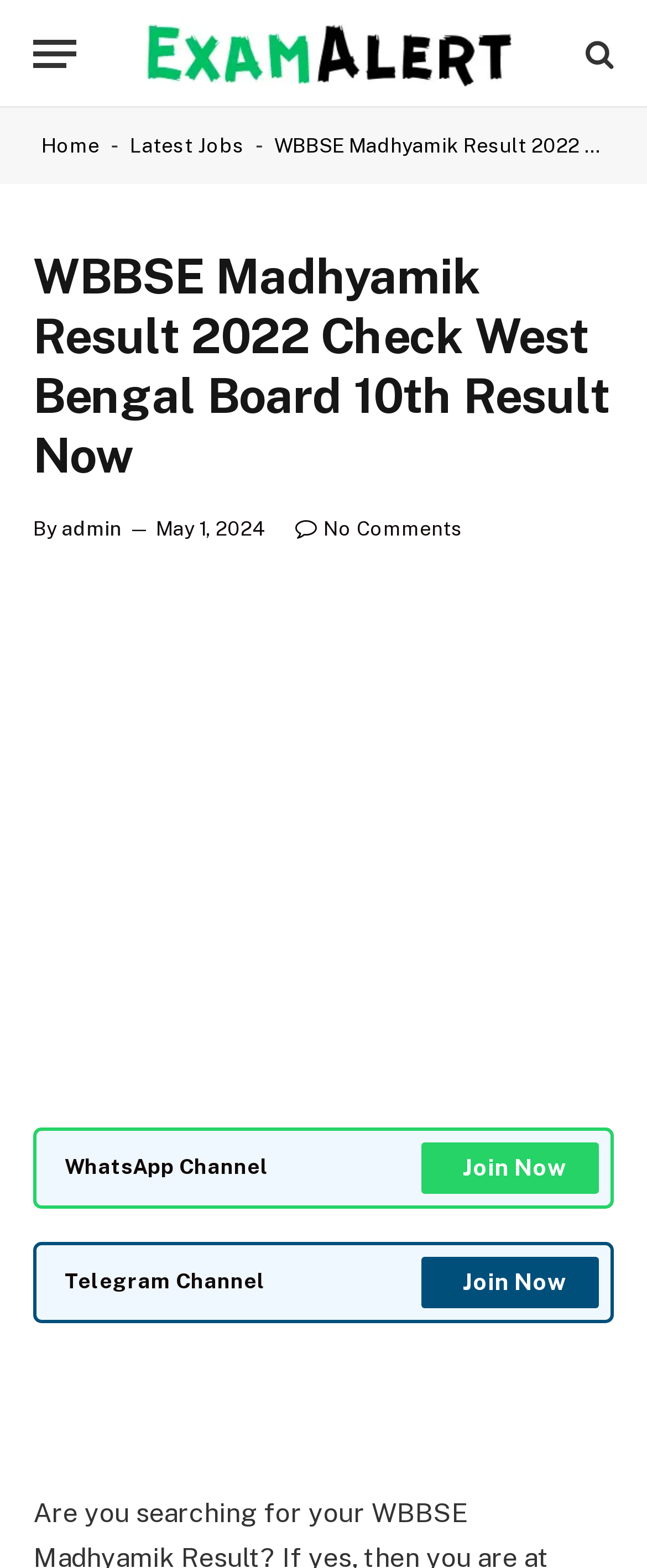What is the topic of the webpage?
Give a detailed response to the question by analyzing the screenshot.

The webpage's heading and content suggest that the topic of the webpage is related to exam results, specifically the WBBSE Madhyamik Result, which implies that the webpage is focused on providing information or services related to this topic.